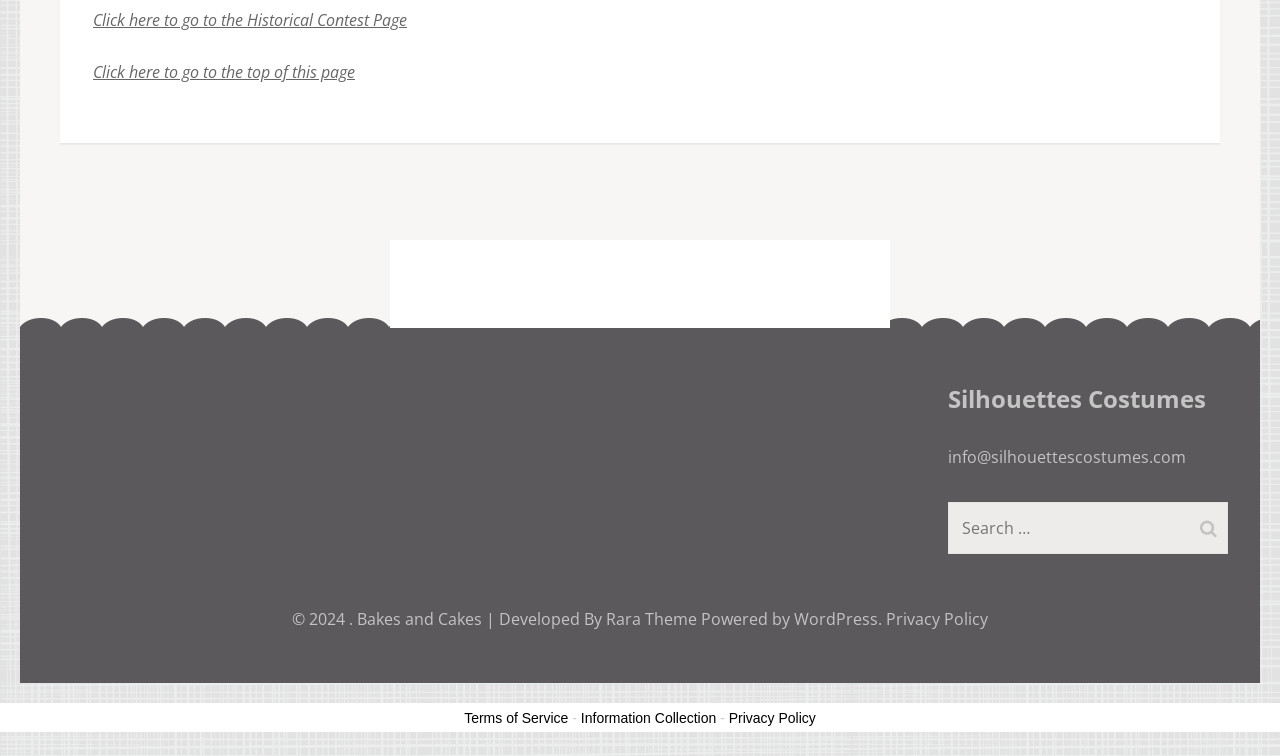What is the purpose of the search box?
Using the image, answer in one word or phrase.

Search for: